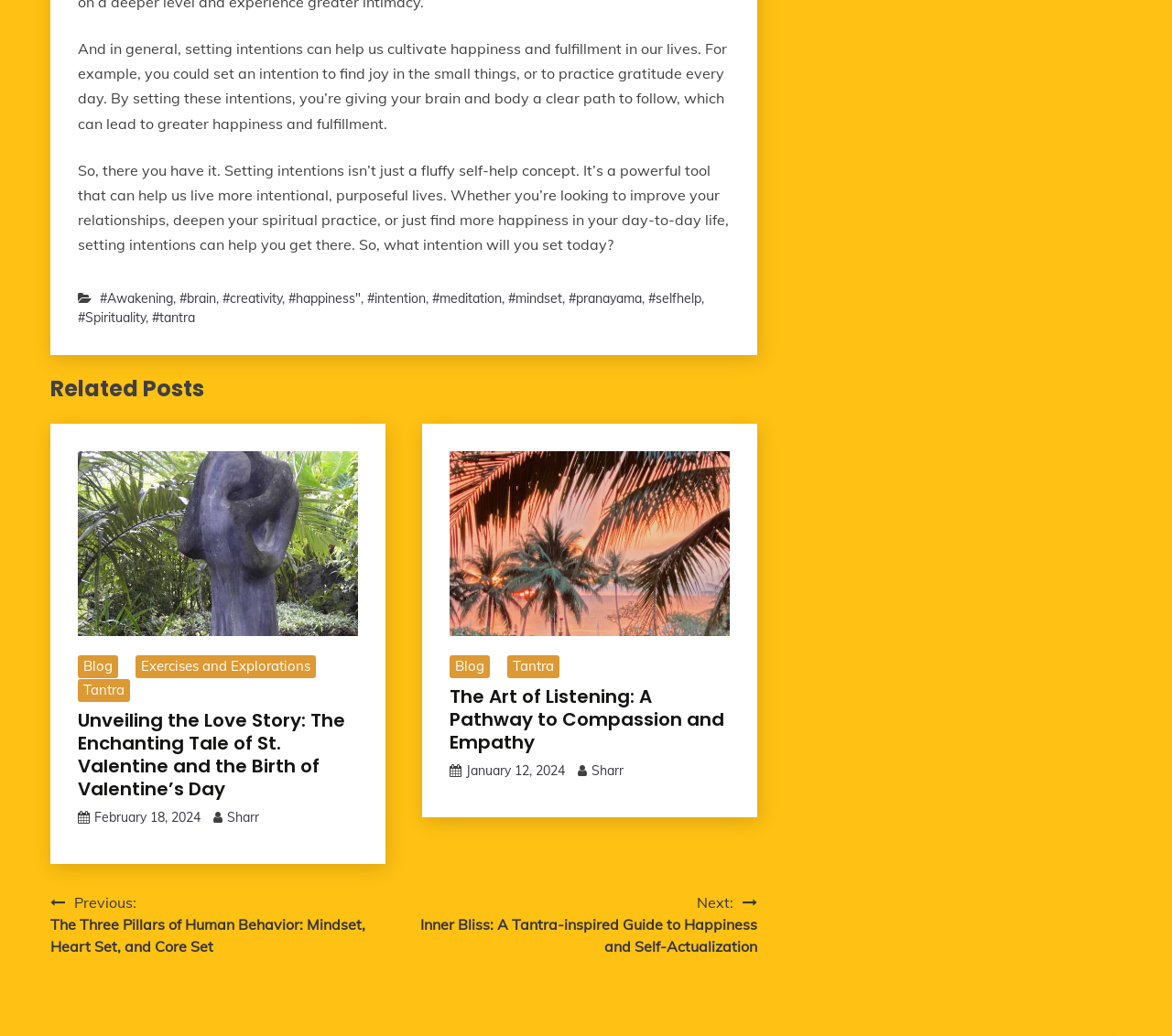Find the bounding box coordinates of the clickable area required to complete the following action: "Visit the 'Tantra' page".

[0.433, 0.632, 0.477, 0.655]